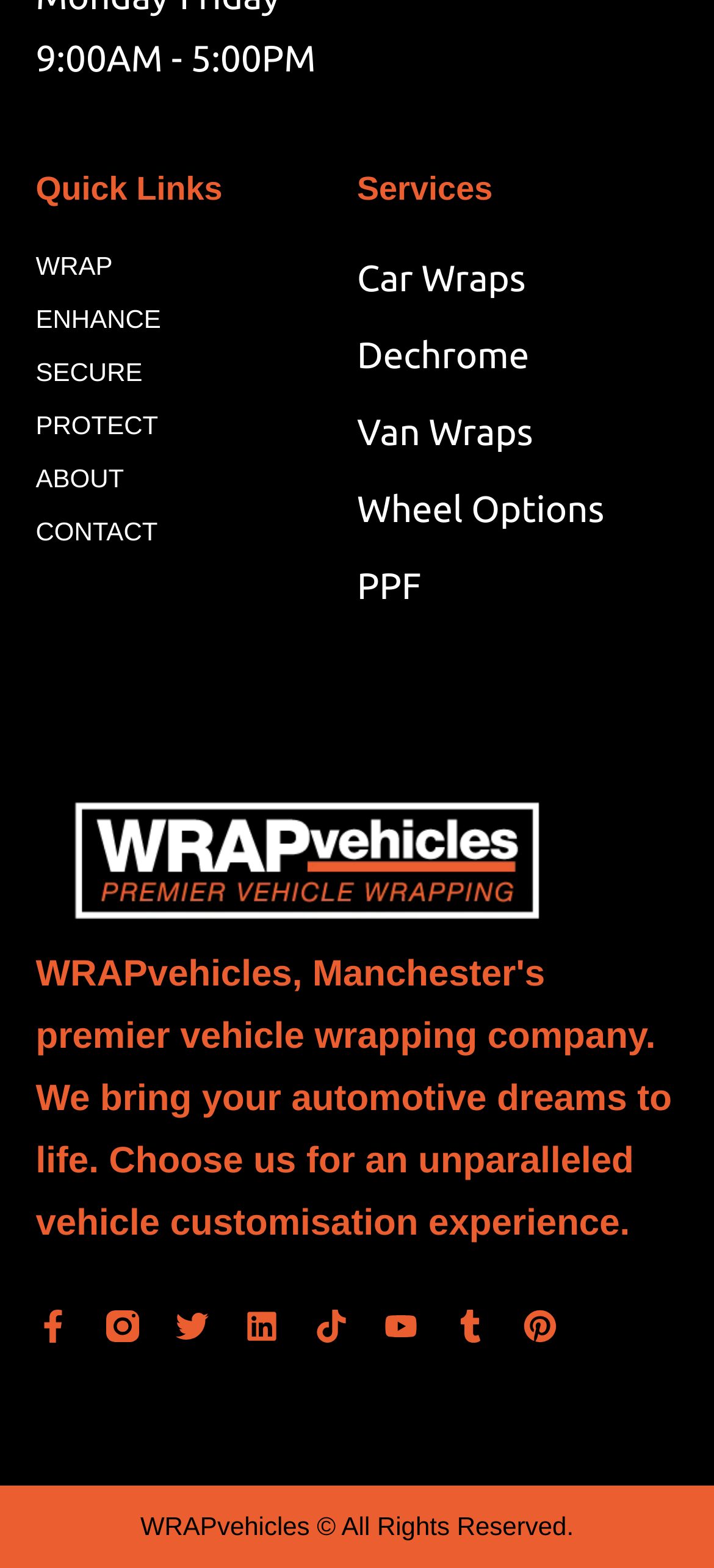Refer to the image and provide an in-depth answer to the question: 
How many quick links are there?

I counted the number of quick links at the top left of the webpage, which are WRAP, ENHANCE, SECURE, PROTECT, ABOUT, CONTACT, and found that there are 6 in total.